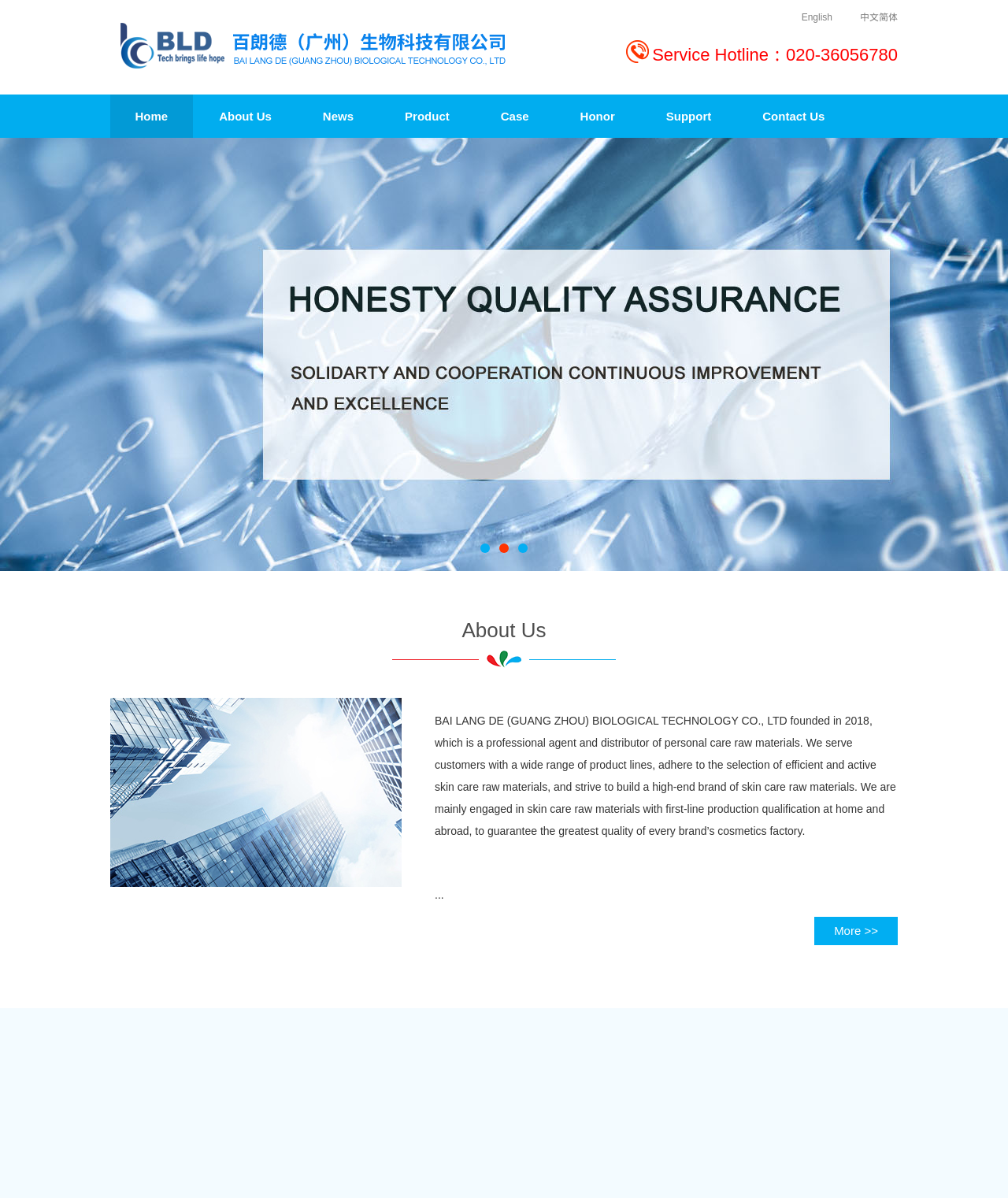What is the company's service hotline?
Provide an in-depth and detailed explanation in response to the question.

The service hotline is found in the top section of the webpage, next to the links for different languages. It is displayed as 'Service Hotline：020-36056780'.